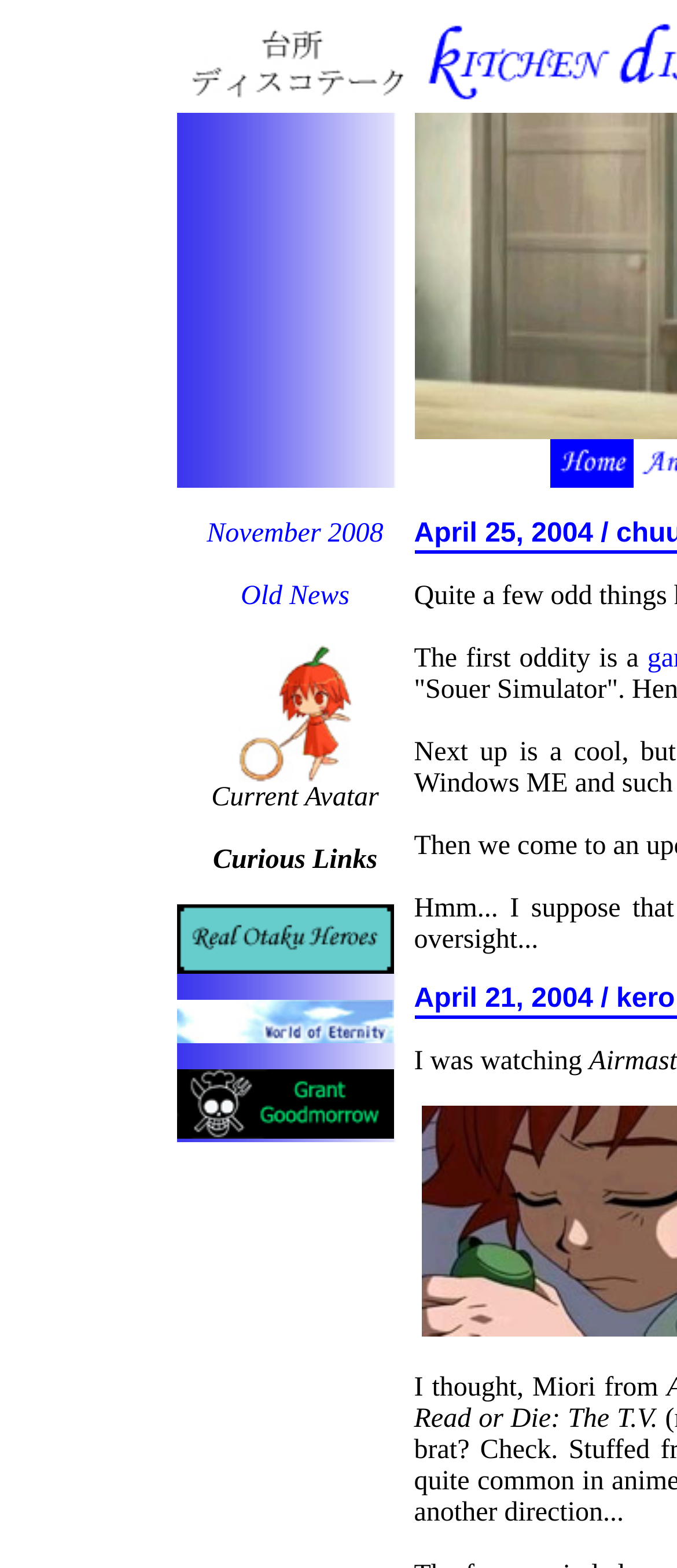Determine the bounding box for the described HTML element: "Old News". Ensure the coordinates are four float numbers between 0 and 1 in the format [left, top, right, bottom].

[0.356, 0.371, 0.516, 0.39]